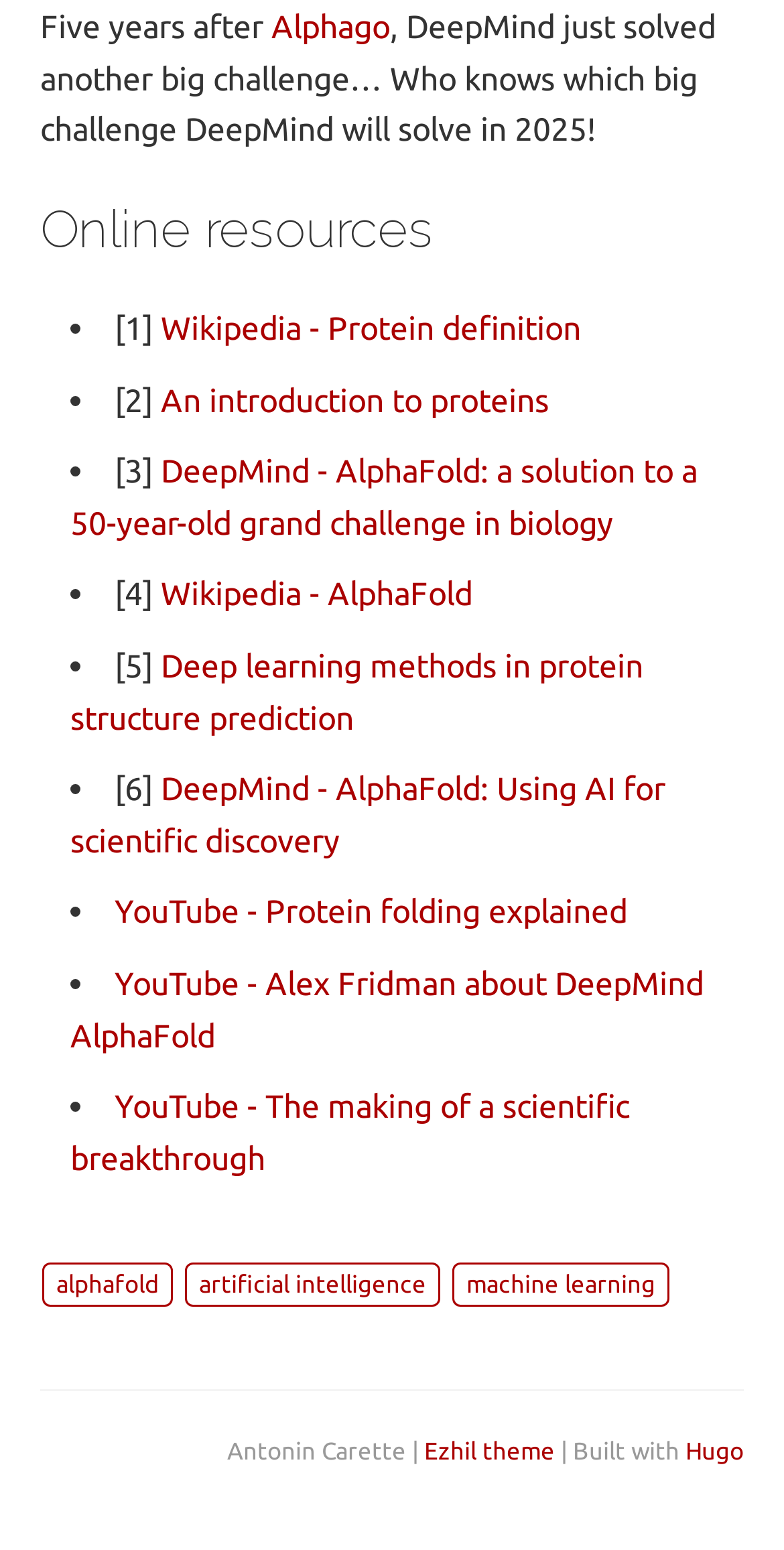Can you show the bounding box coordinates of the region to click on to complete the task described in the instruction: "Watch a video about protein folding explained"?

[0.146, 0.576, 0.8, 0.6]